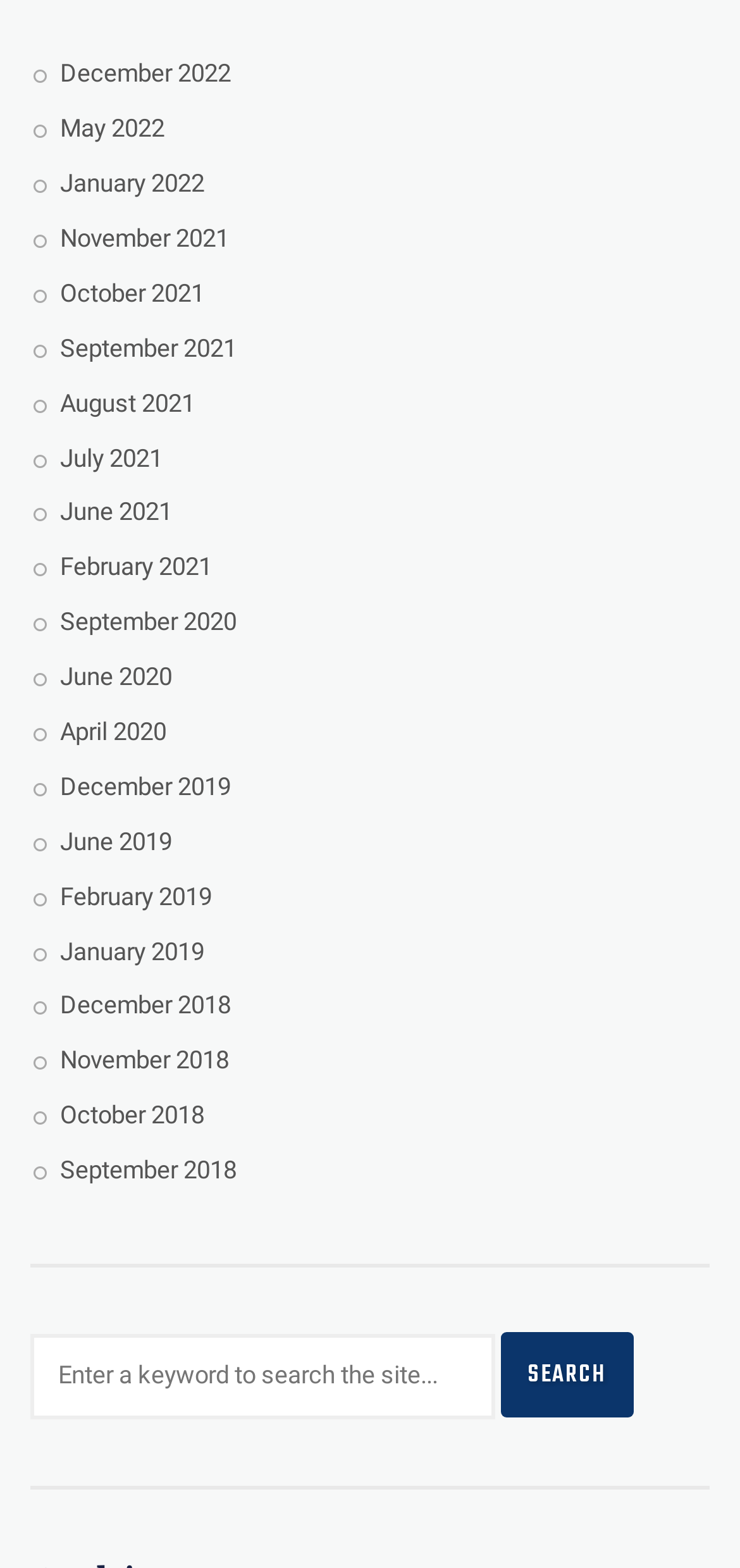What is the text on the 'Search' button?
Please ensure your answer to the question is detailed and covers all necessary aspects.

The 'Search' button has a StaticText element with the text 'SEARCH', indicating that the button is labeled with this text.